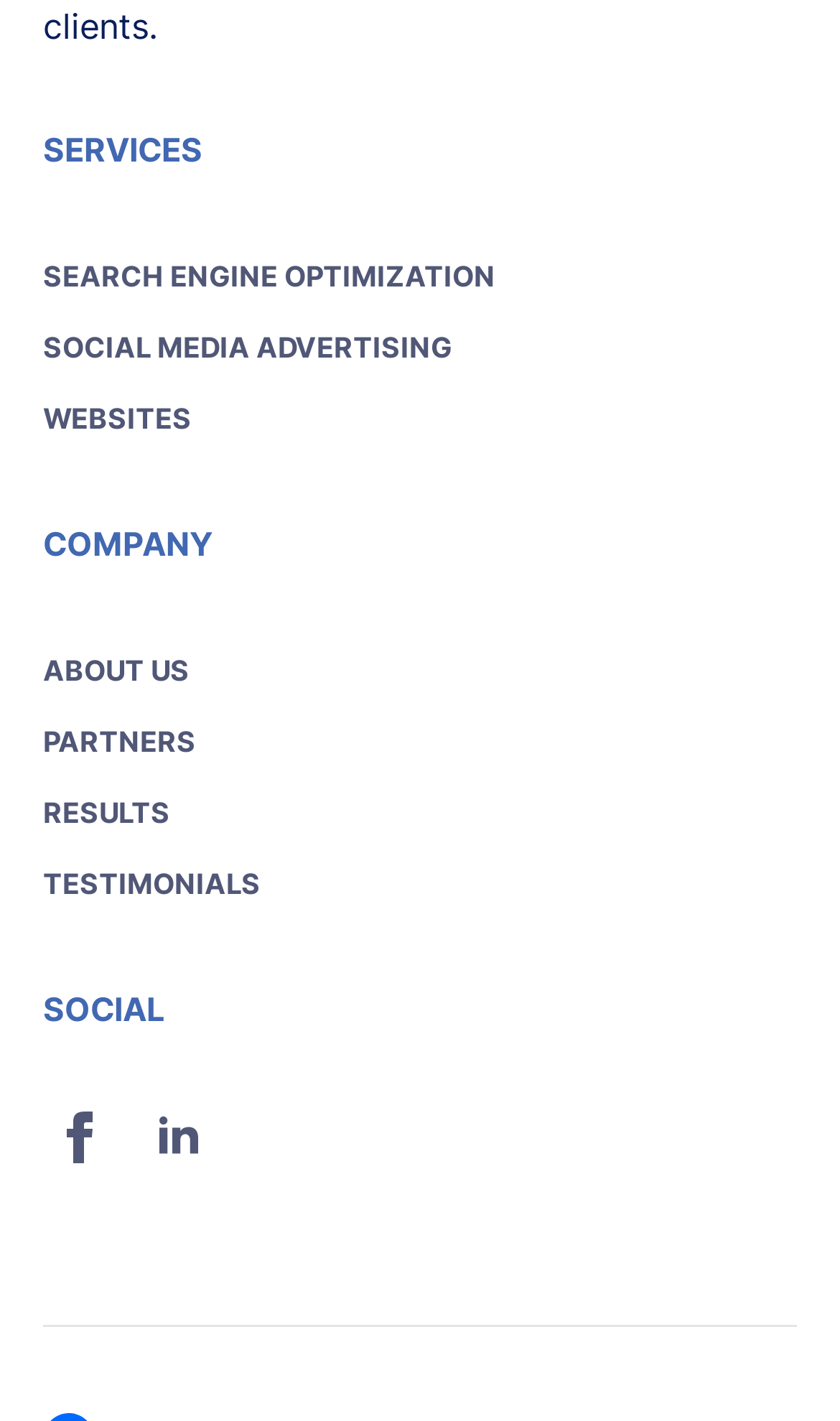What are the services offered by the company?
Refer to the image and answer the question using a single word or phrase.

SEO, Social Media, Websites